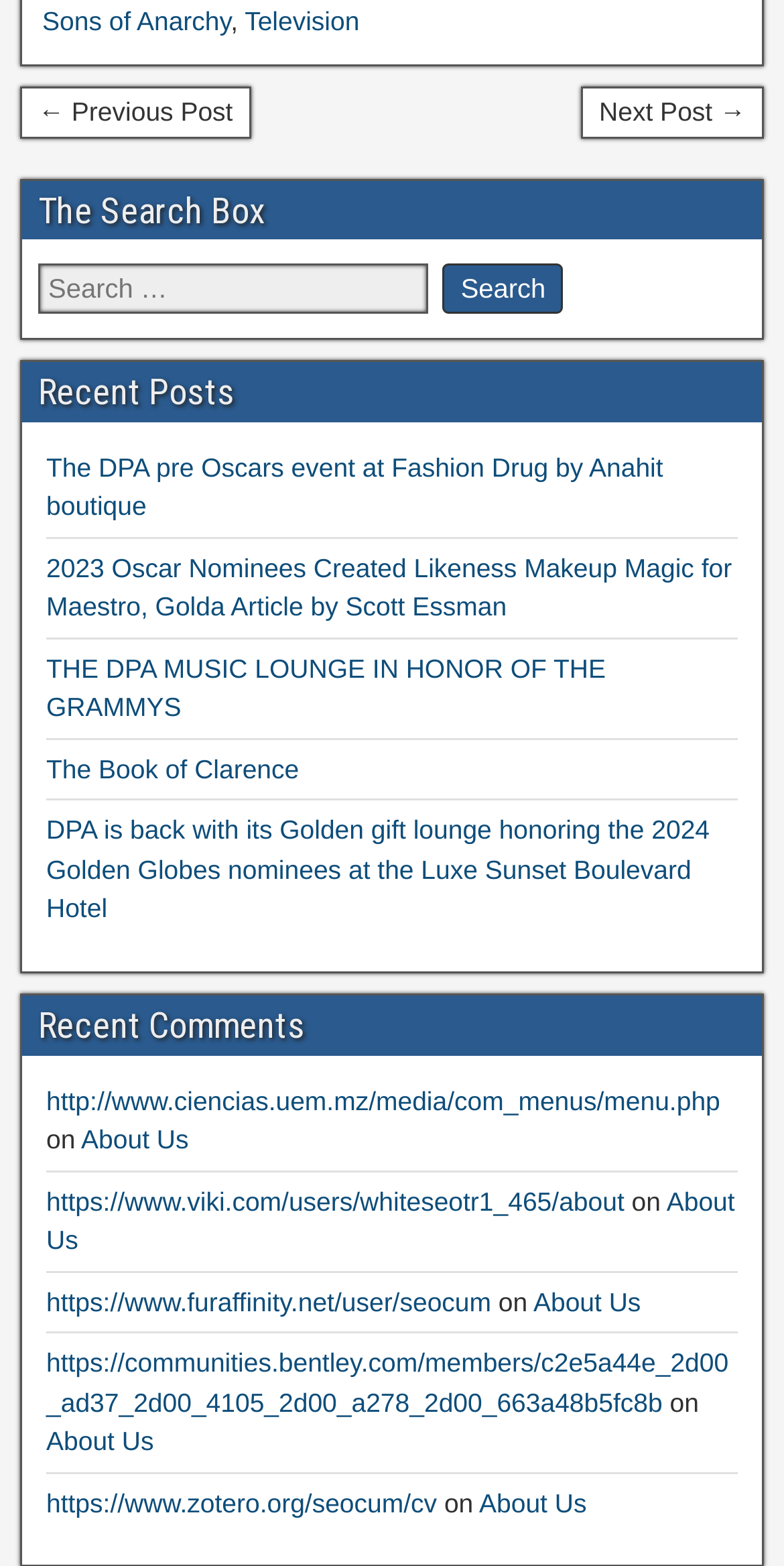What is the purpose of the search box?
Give a one-word or short-phrase answer derived from the screenshot.

To search for content